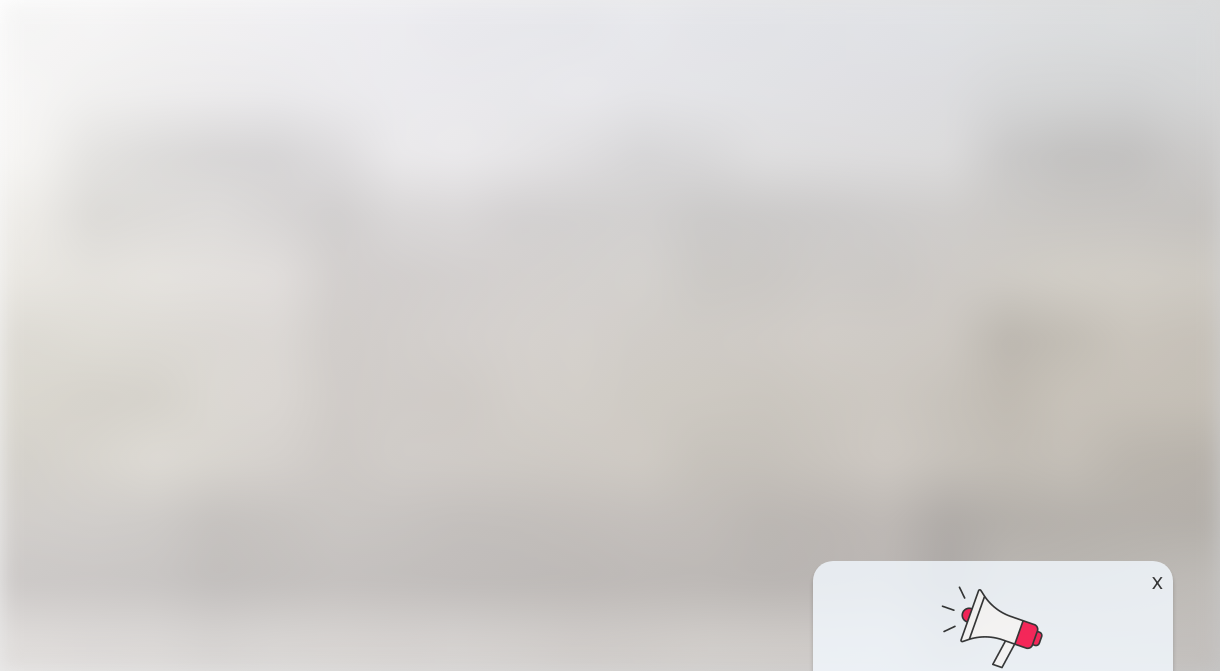Who is credited for the image?
Using the image, answer in one word or phrase.

Timir Panda and Alamy Stock Photo